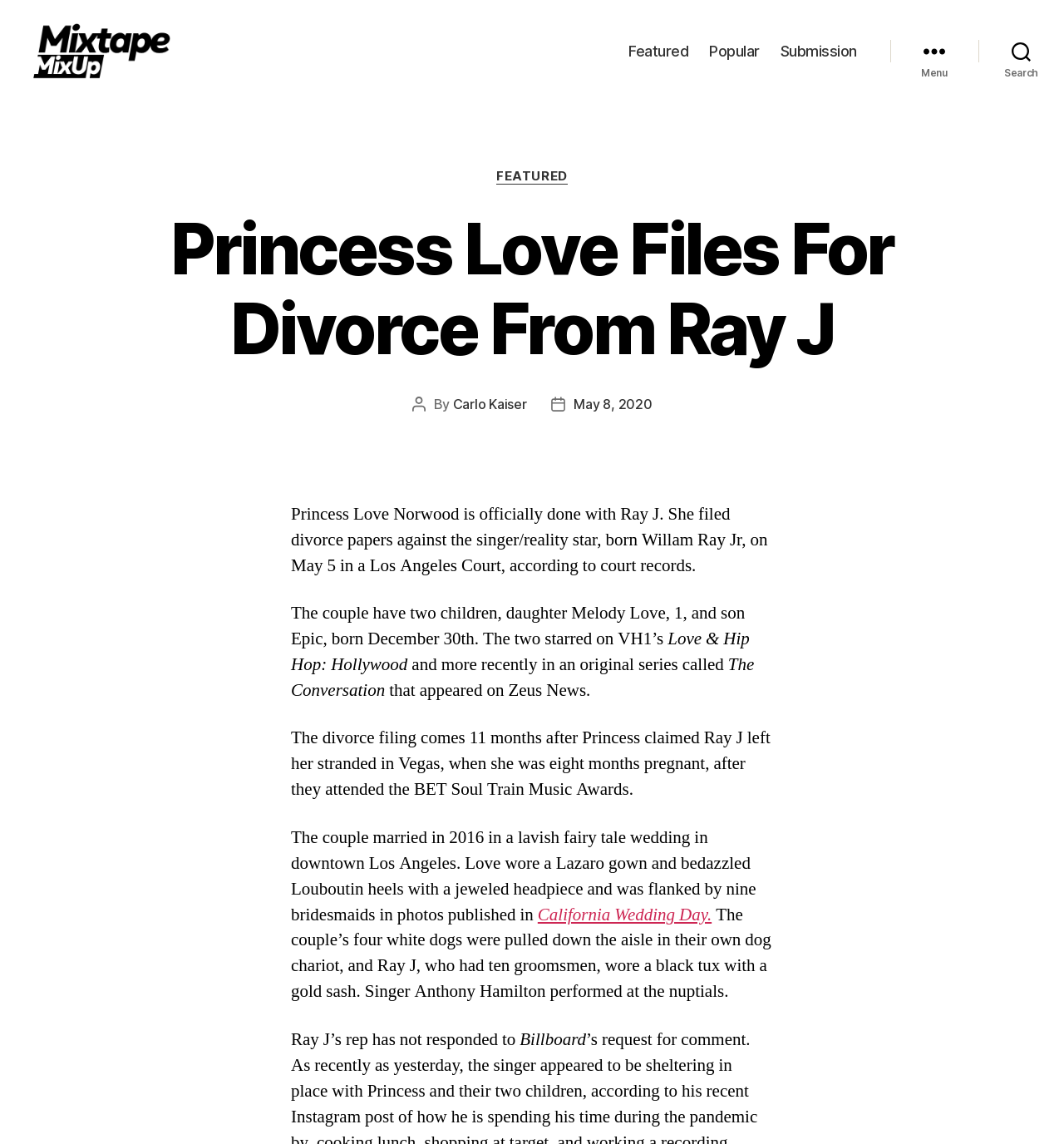Use a single word or phrase to answer the question:
What is the name of the TV show mentioned in the article?

Love & Hip Hop: Hollywood